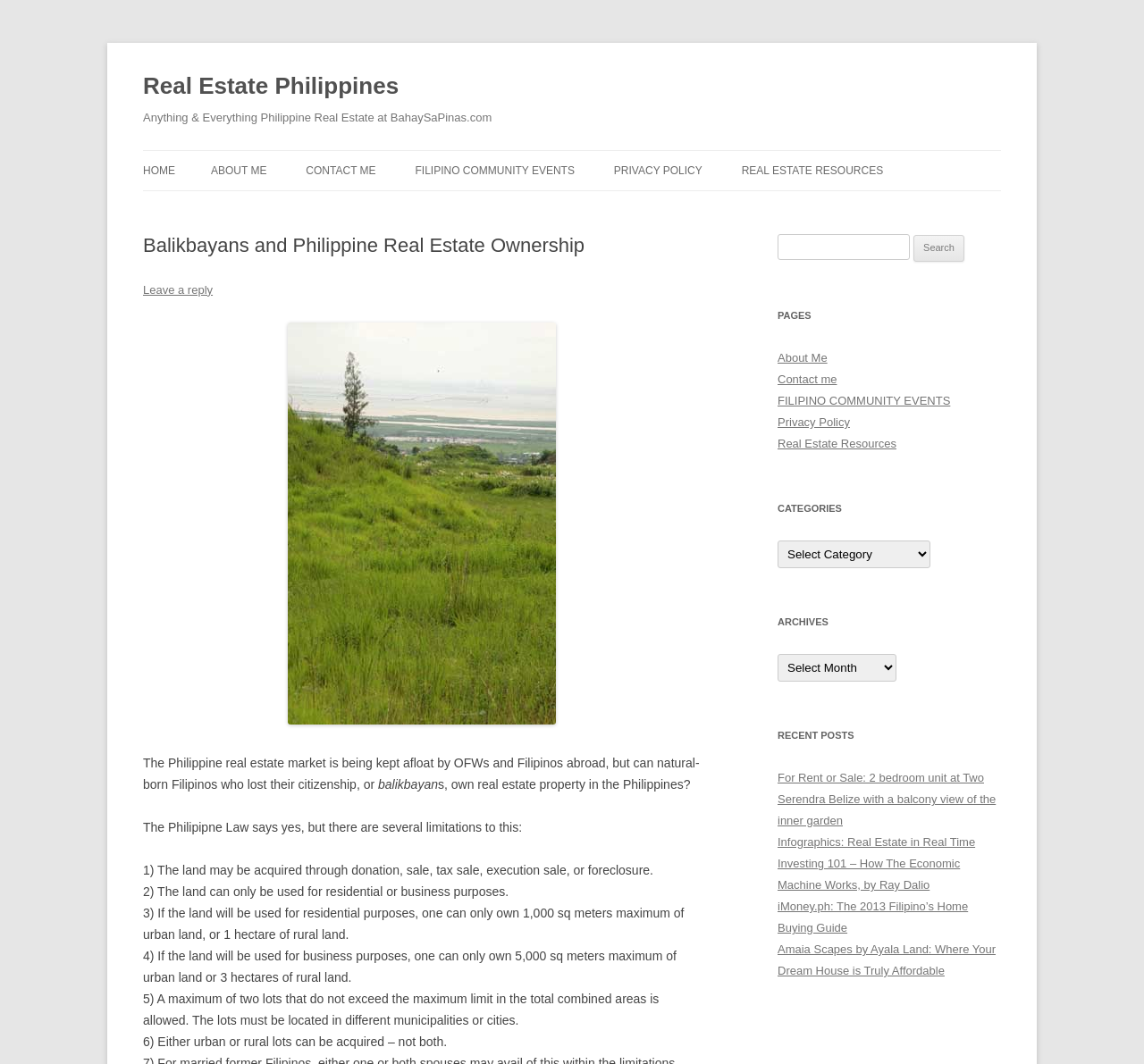How many recent posts are listed on the webpage?
Using the image, answer in one word or phrase.

4